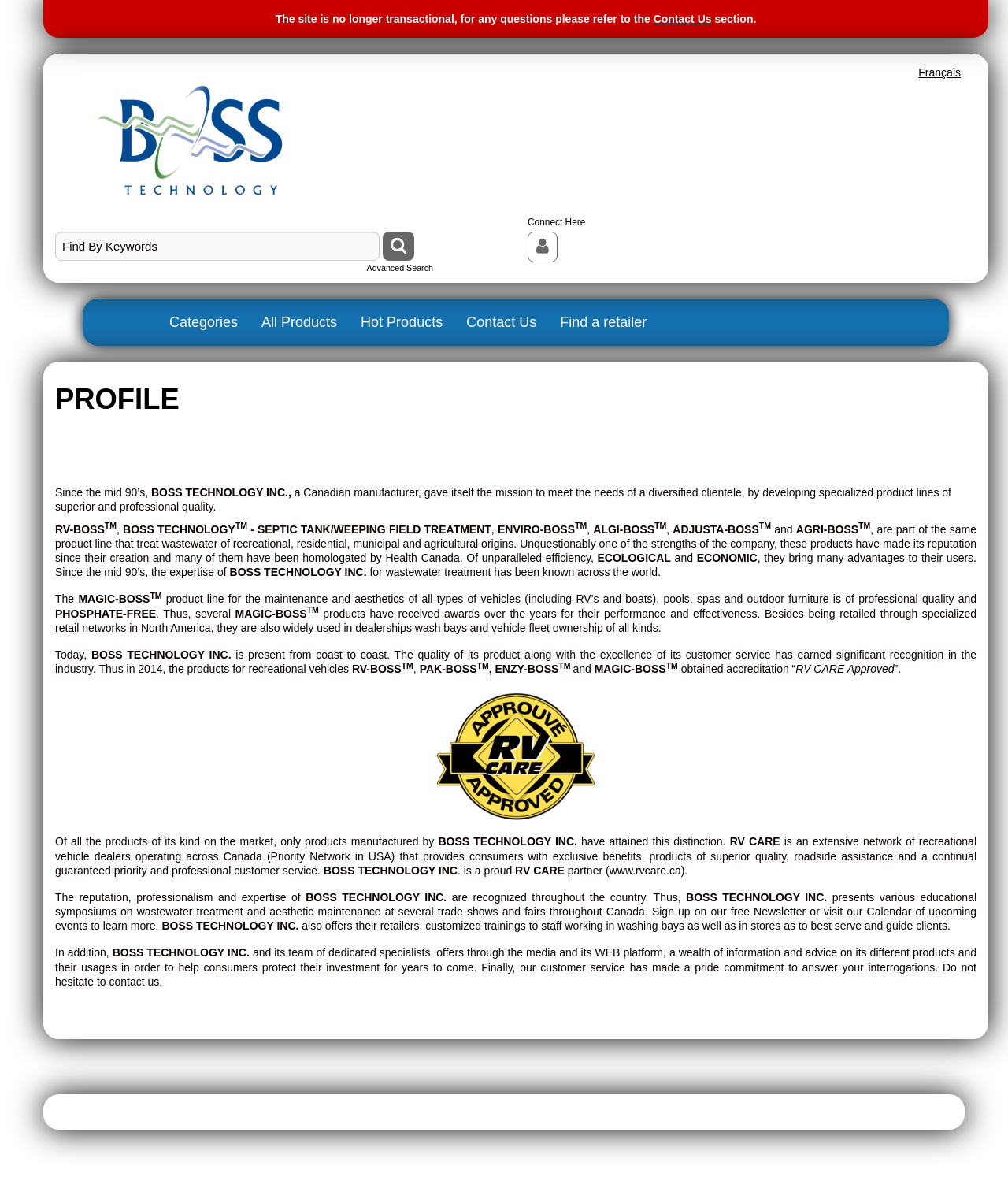Given the element description, predict the bounding box coordinates in the format (top-left x, top-left y, bottom-right x, bottom-right y). Make sure all values are between 0 and 1. Here is the element description: Hot Products

[0.35, 0.254, 0.447, 0.294]